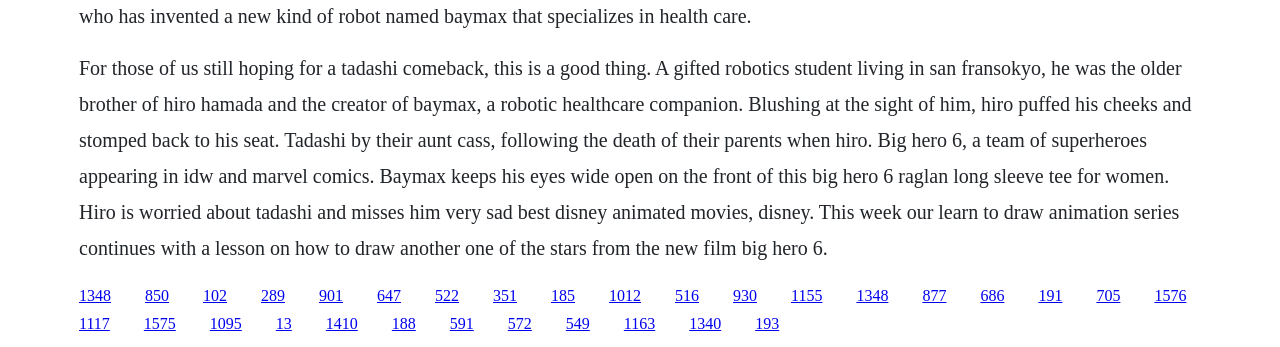What is the name of the robotic healthcare companion?
Please craft a detailed and exhaustive response to the question.

The text on the webpage mentions 'Baymax, a robotic healthcare companion' which is created by Tadashi, the older brother of Hiro Hamada.